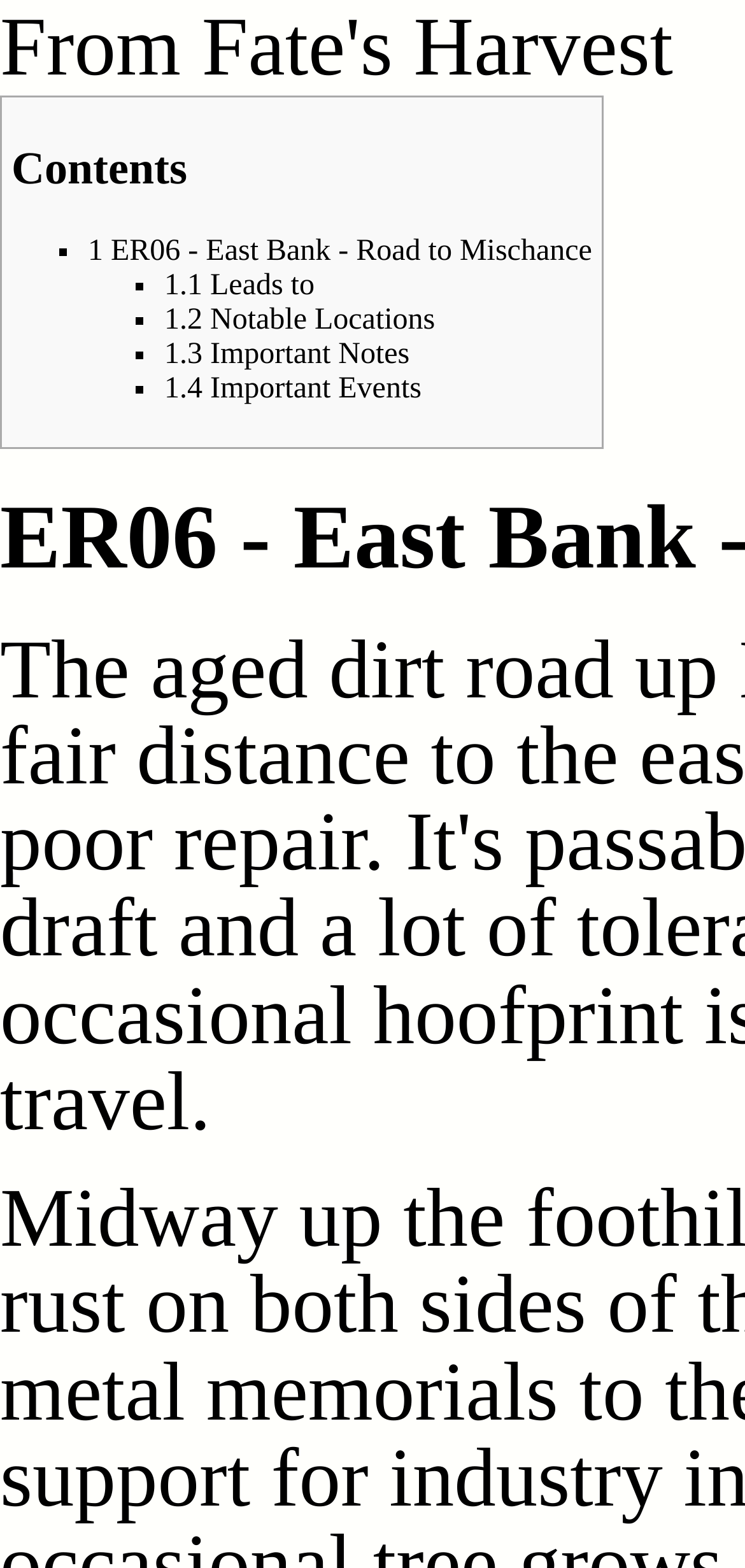Based on the element description "1.1 Leads to", predict the bounding box coordinates of the UI element.

[0.221, 0.172, 0.422, 0.192]